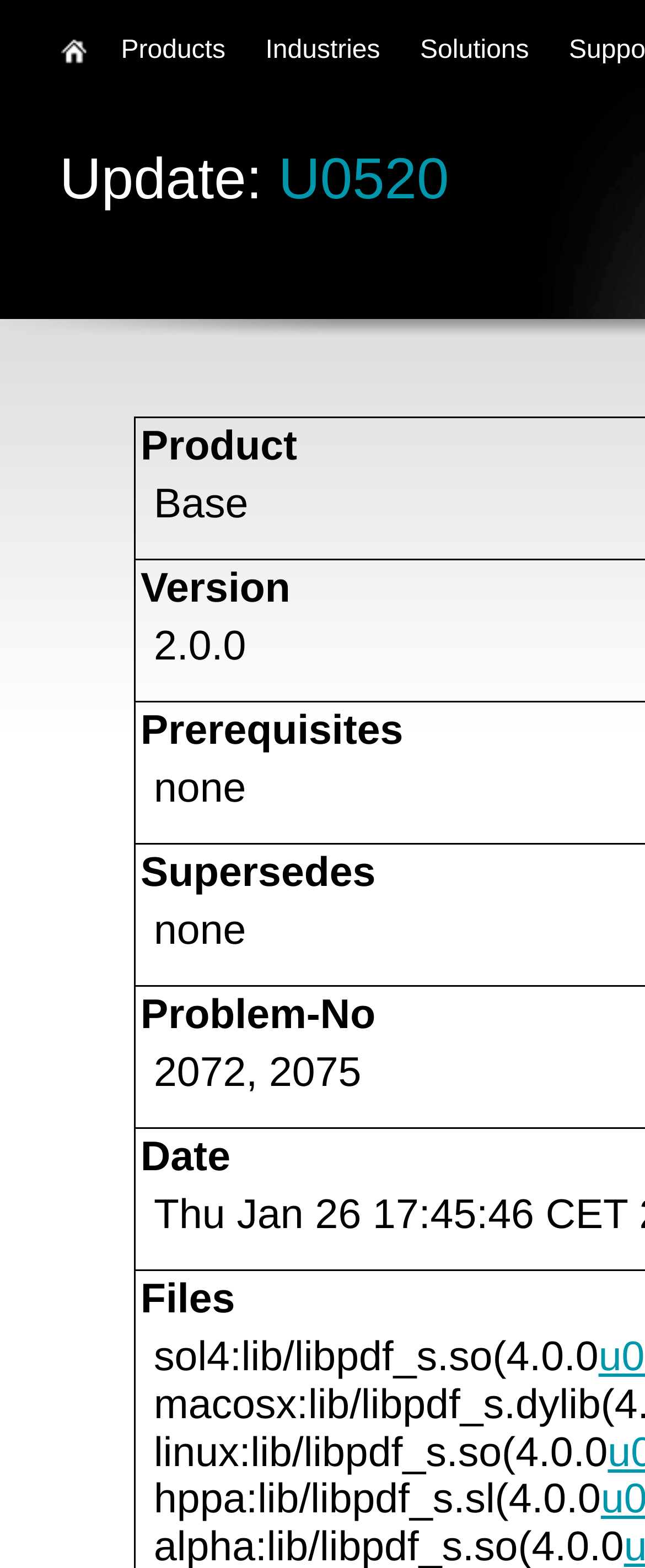Provide the bounding box coordinates of the HTML element described as: "Industries". The bounding box coordinates should be four float numbers between 0 and 1, i.e., [left, top, right, bottom].

[0.386, 0.013, 0.615, 0.056]